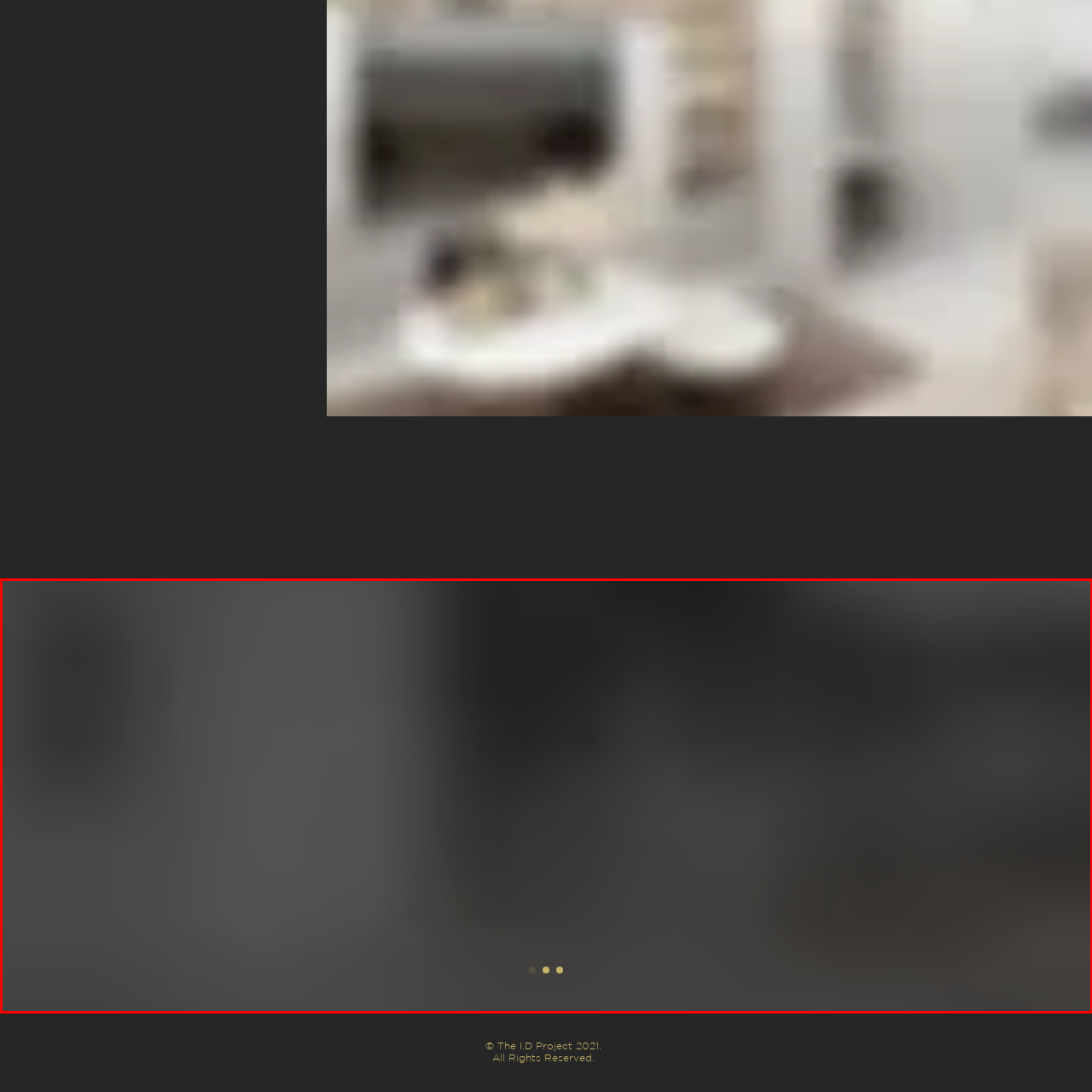Carefully describe the image located within the red boundary.

The image features a stylish restaurant environment, showcasing a modern and inviting atmosphere. The design elements highlight a perfect blend of aesthetics and comfort, contributing to an enjoyable dining experience. Accompanying the image is a testimonial from a customer named Marcus, who expresses his satisfaction, stating, "It was a good experience. The vibes and aesthetics were just right." This feedback underscores the restaurant's attention to detail and ambiance, making it a favored choice among patrons. The overall composition conveys a sense of warmth and style, ideal for visitors seeking a memorable meal.